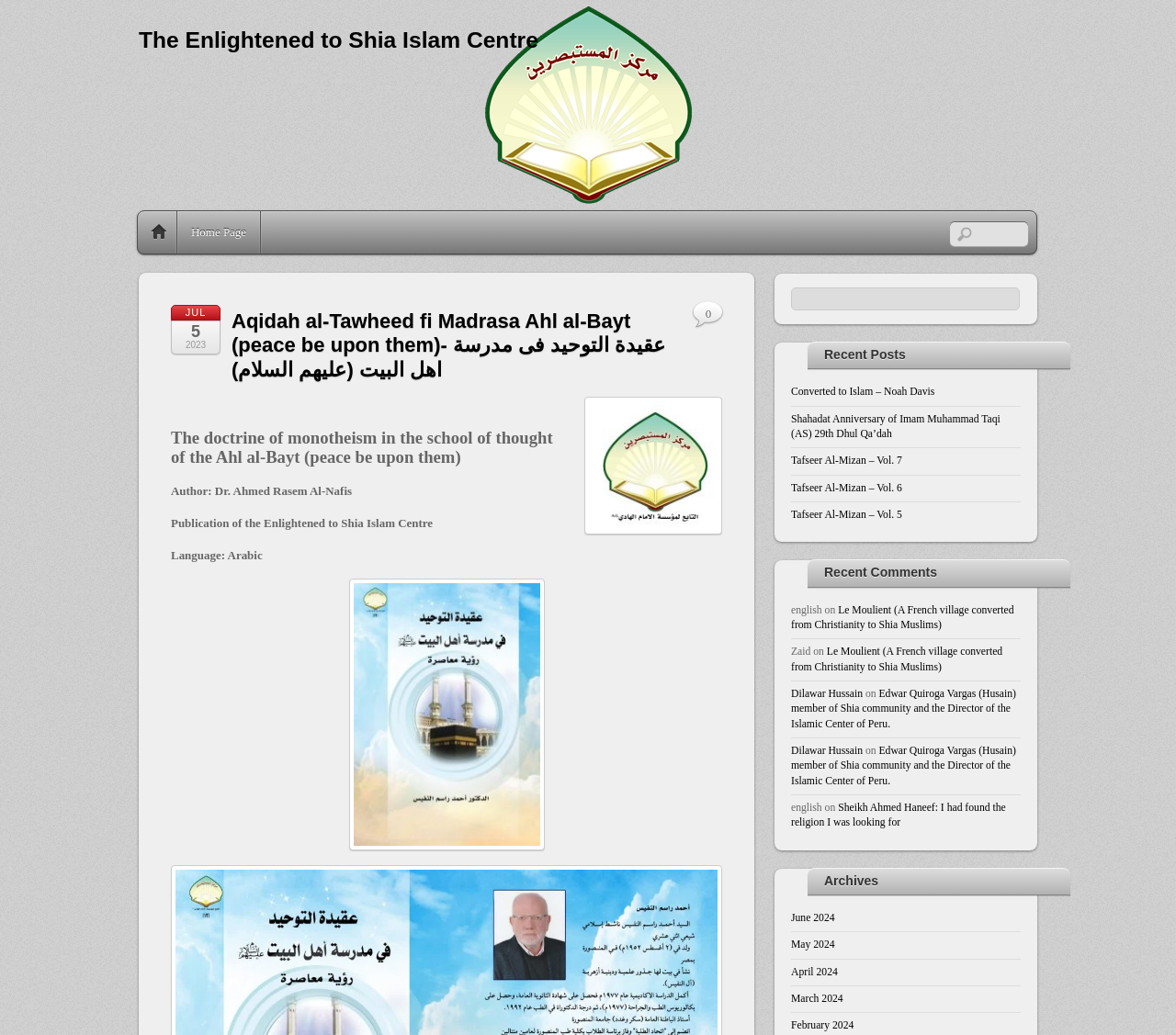What is the category of the posts under 'Recent Posts'?
Kindly offer a detailed explanation using the data available in the image.

The question asks for the category of the posts under 'Recent Posts', which can be found in the link elements with the texts 'Converted to Islam – Noah Davis', 'Shahadat Anniversary of Imam Muhammad Taqi (AS) 29th Dhul Qa’dah', and 'Tafseer Al-Mizan – Vol. 7' under the heading 'Recent Posts'.